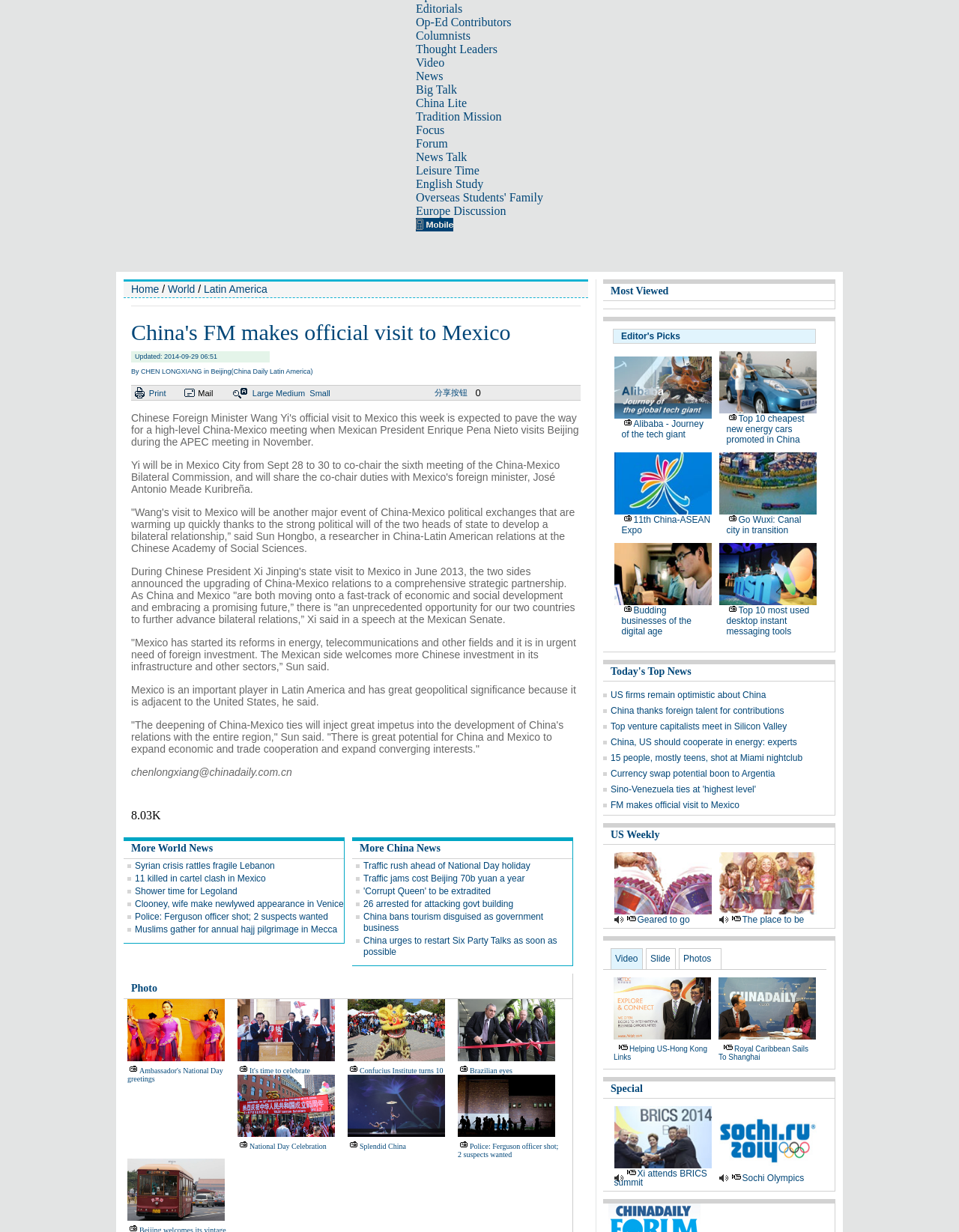What are the sharing options available?
Refer to the screenshot and answer in one word or phrase.

Print, Mail, Large, Medium, Small, 分享按钮